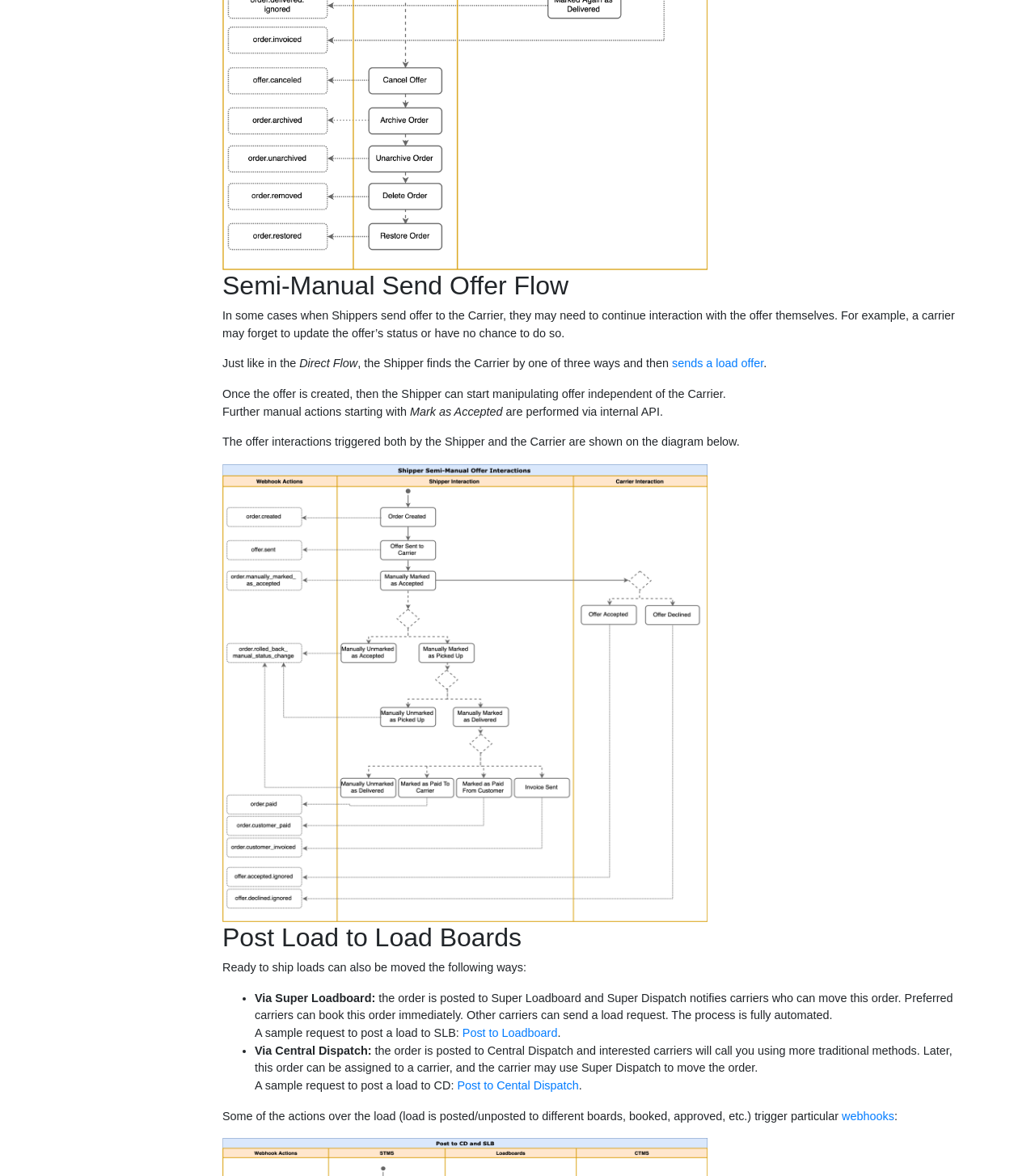What are the two ways to move ready to ship loads?
Refer to the image and provide a concise answer in one word or phrase.

Via Super Loadboard and Via Central Dispatch